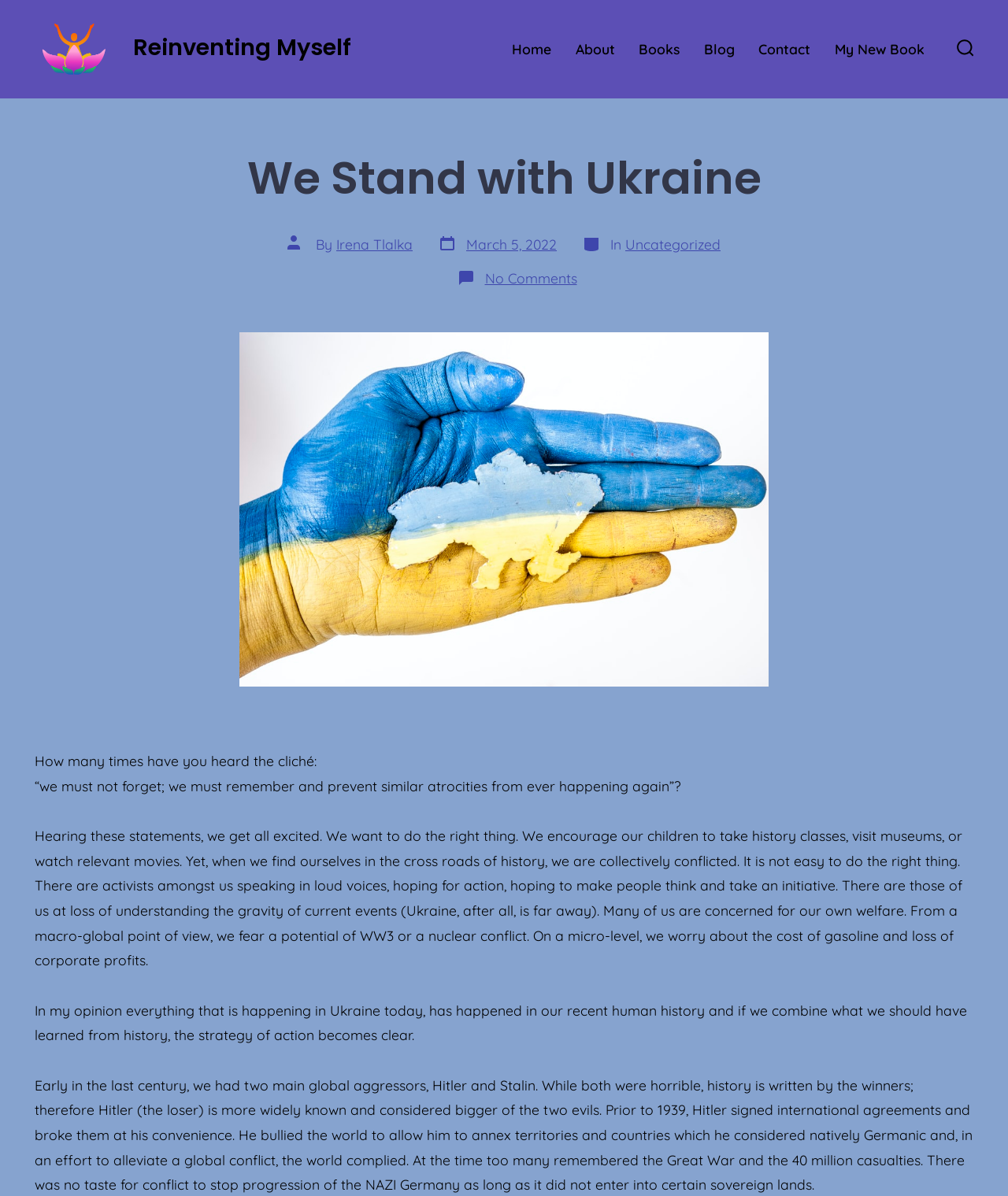Please find and report the bounding box coordinates of the element to click in order to perform the following action: "Read the blog post by Irena Tlalka". The coordinates should be expressed as four float numbers between 0 and 1, in the format [left, top, right, bottom].

[0.334, 0.197, 0.409, 0.211]